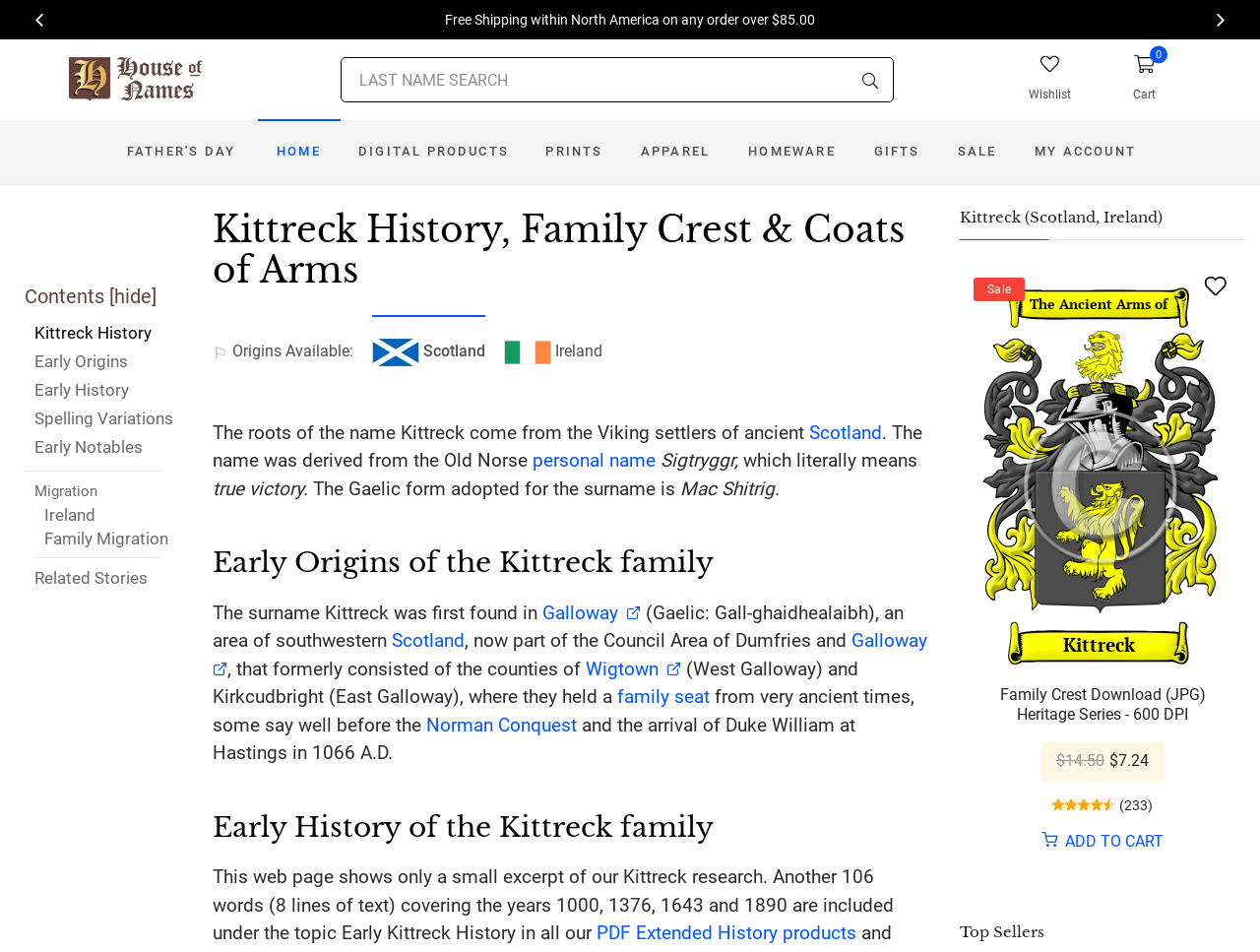Please provide the bounding box coordinate of the region that matches the element description: Mice. Coordinates should be in the format (top-left x, top-left y, bottom-right x, bottom-right y) and all values should be between 0 and 1.

None